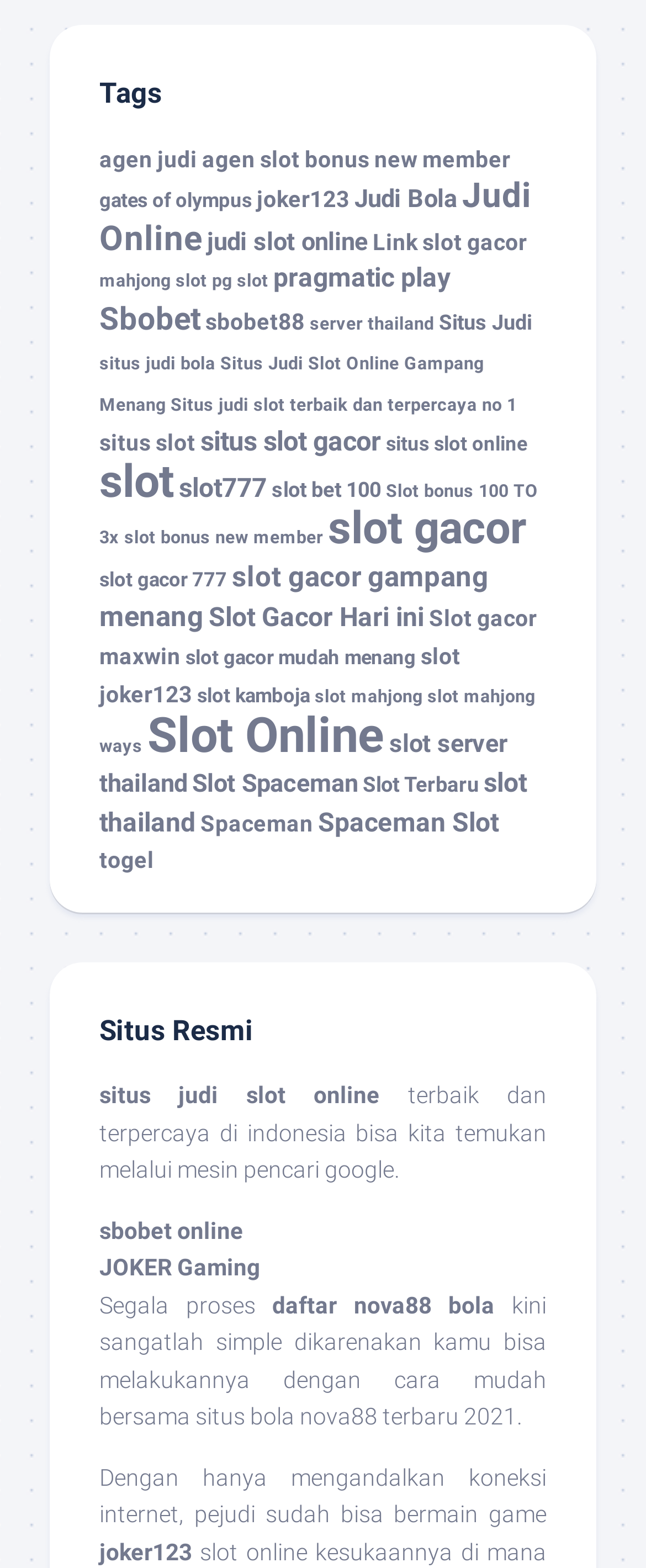Respond to the question below with a single word or phrase:
How many items are there in 'Slot Online'?

72